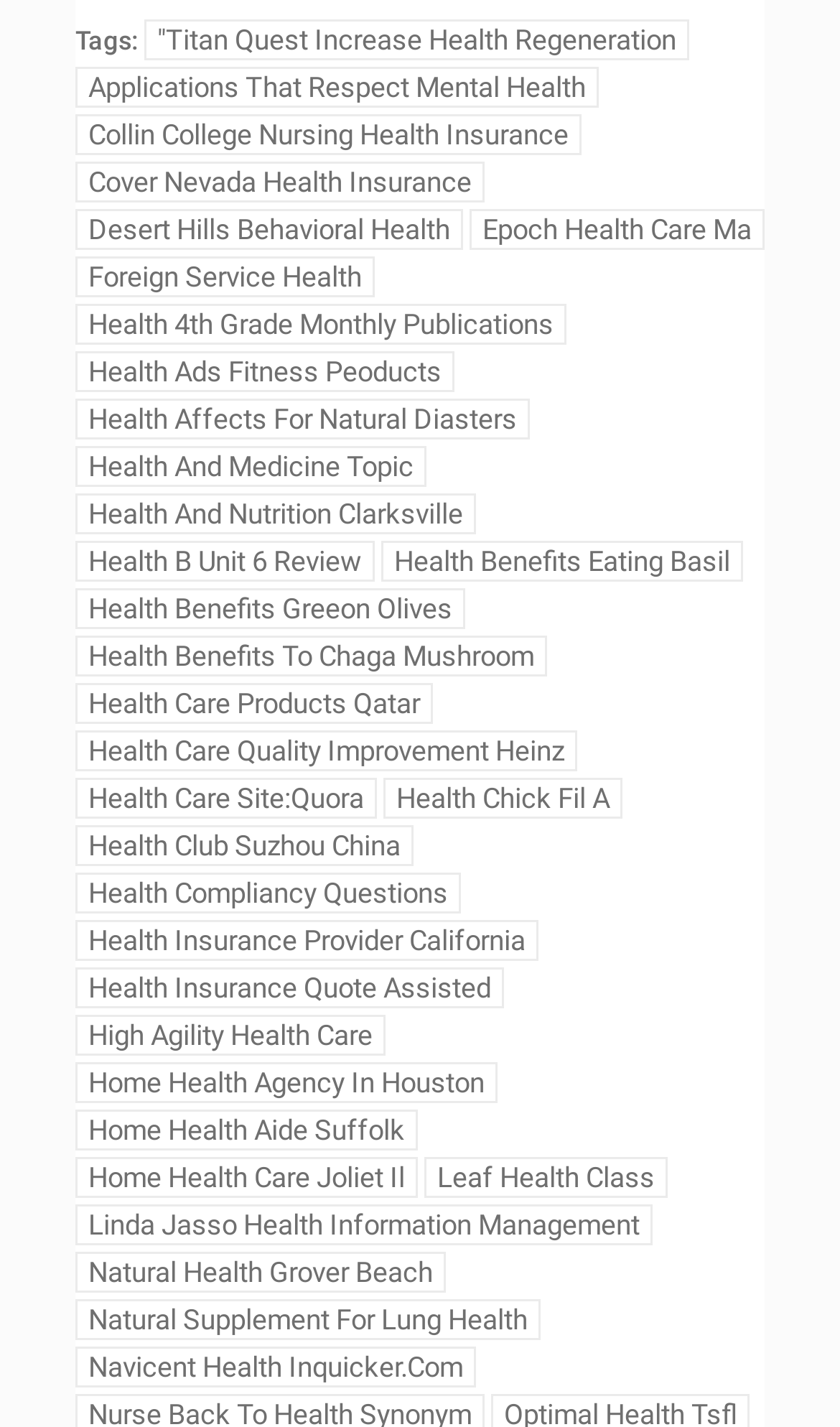Predict the bounding box for the UI component with the following description: "Resources for Providers".

None